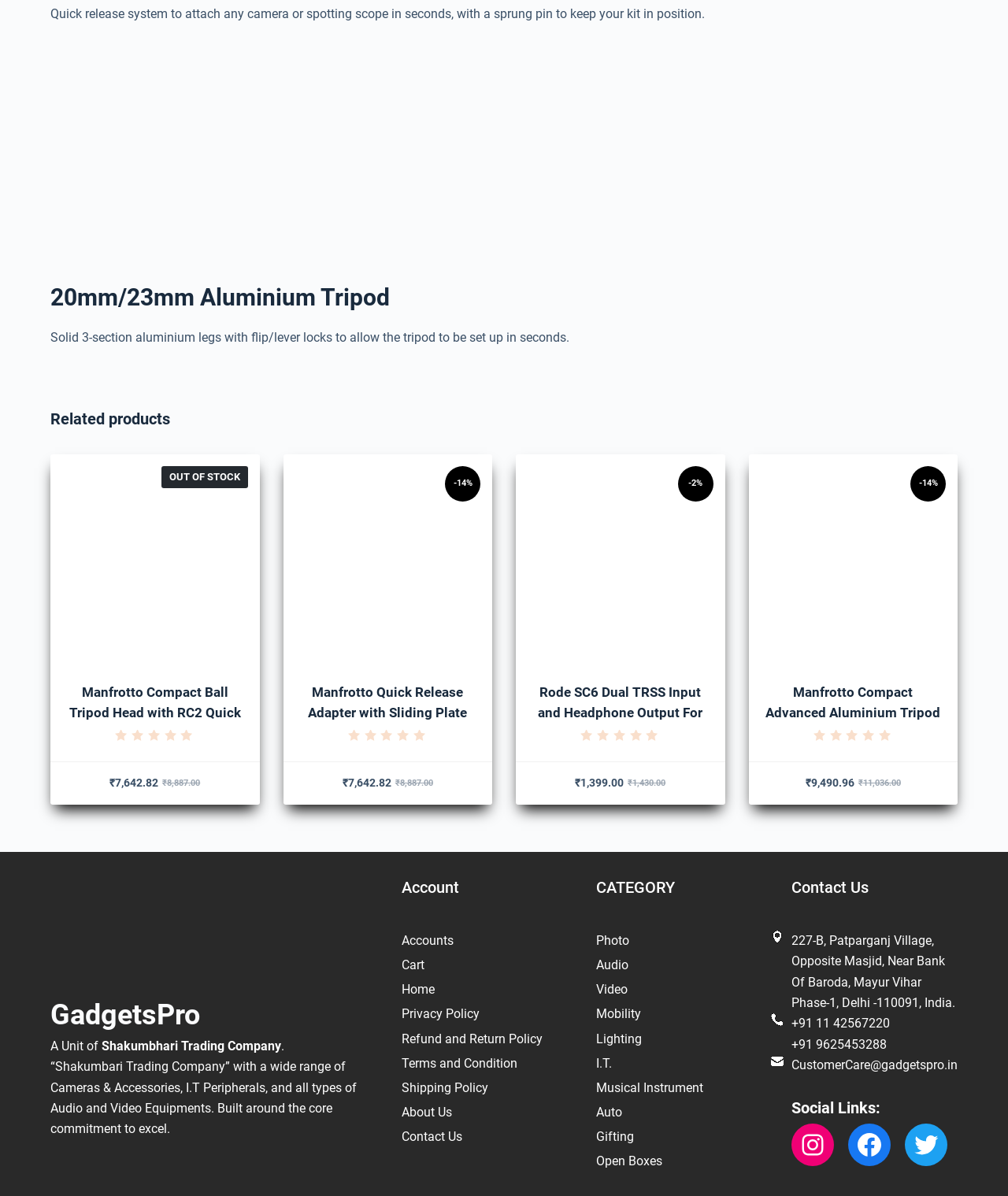Locate the bounding box coordinates of the element that should be clicked to fulfill the instruction: "View account information".

[0.398, 0.732, 0.553, 0.752]